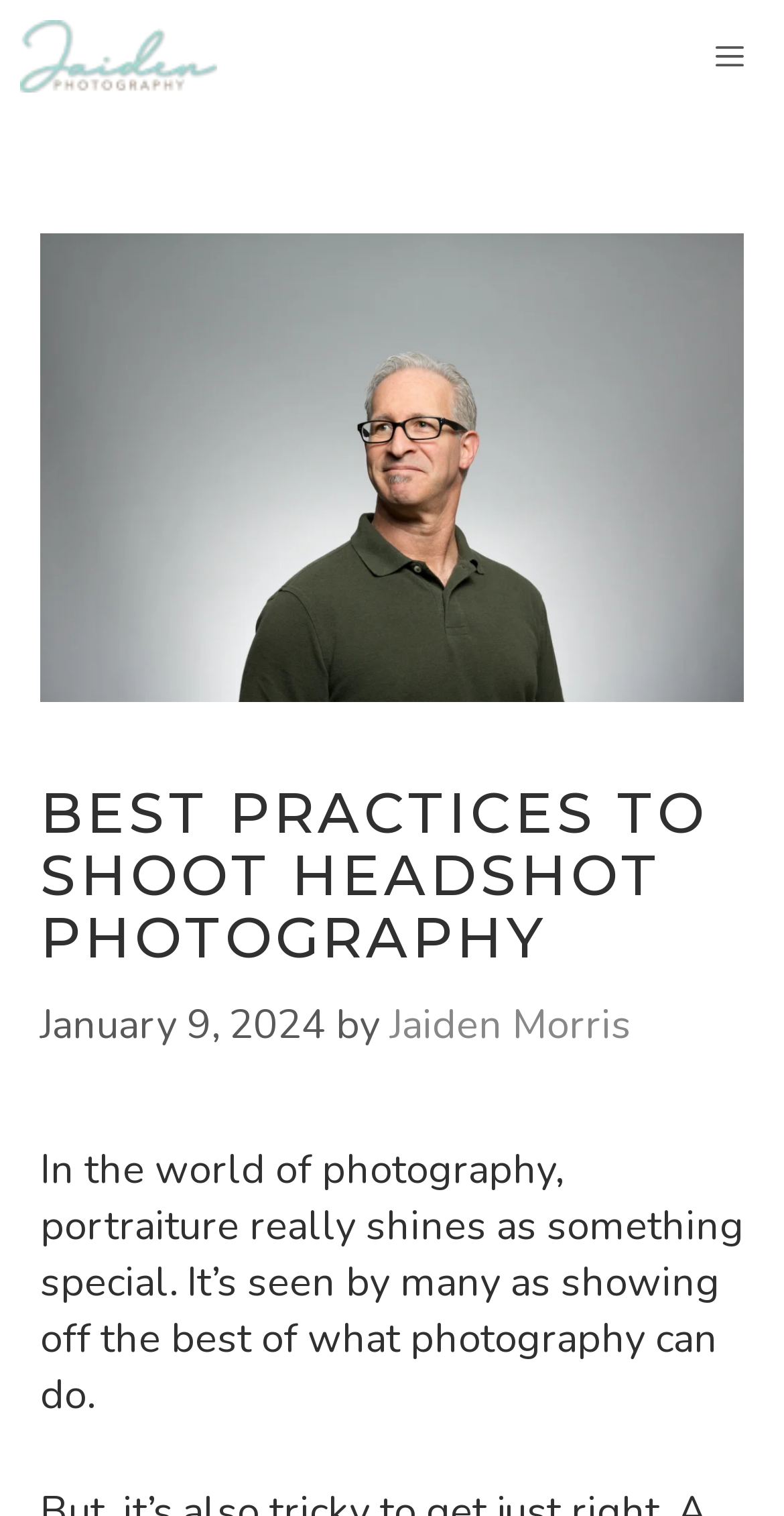Provide a one-word or short-phrase answer to the question:
What is the topic of the article?

Headshot Photography